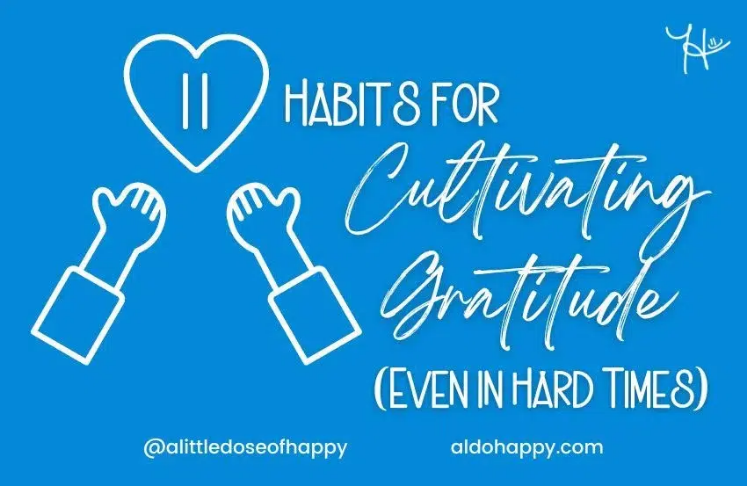Give a one-word or phrase response to the following question: What is the font style of the words 'Cultivating' and 'Gratitude'?

Expressive script font